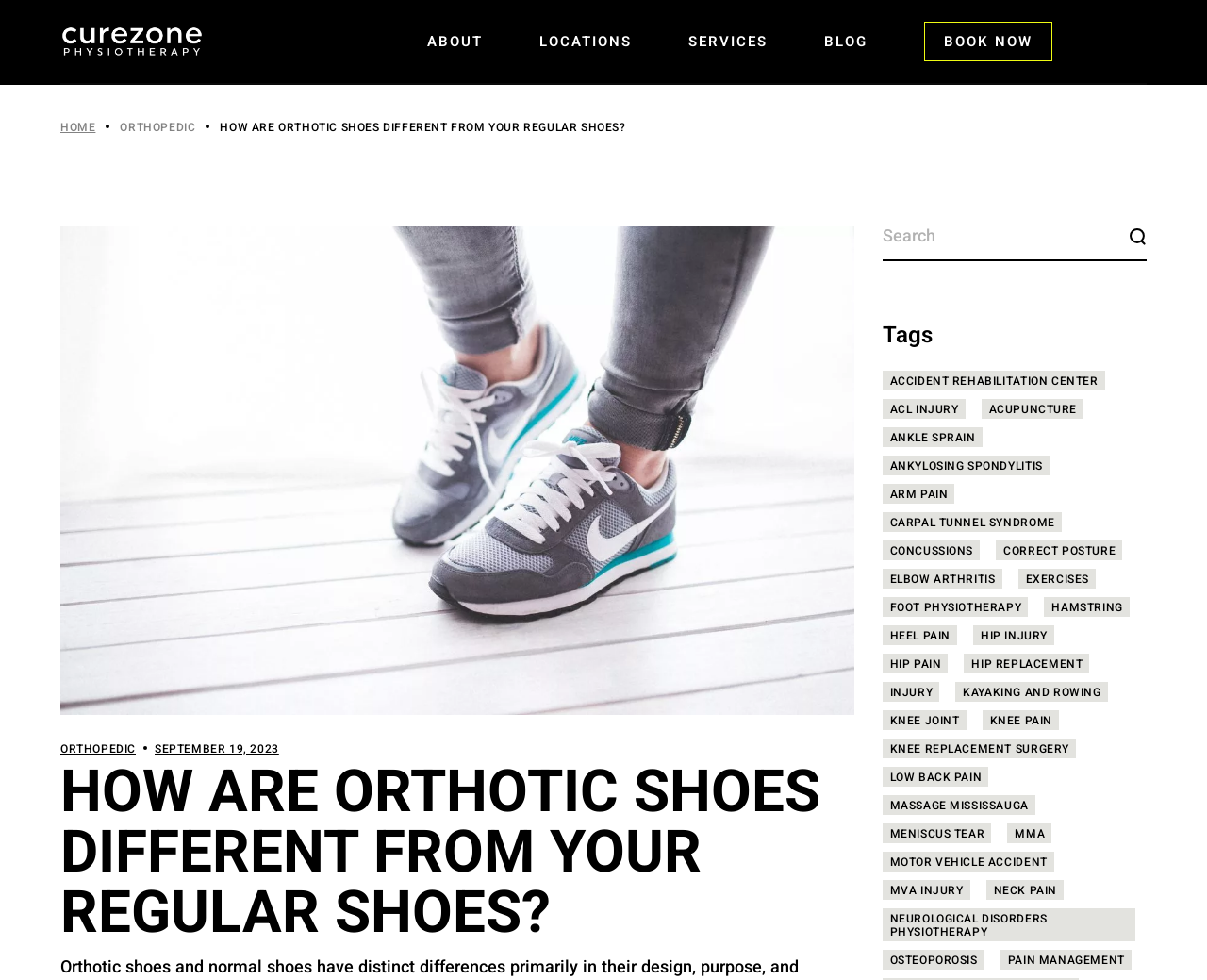Give a detailed account of the webpage's layout and content.

This webpage is about orthotic shoes and their benefits compared to regular shoes. At the top, there is a logo of Curezone Physiotherapy, which is also a navigation link. Below the logo, there is a top menu with several links, including "ABOUT", "TEAM CUREZONE", "FAQ", "PAYMENT AND INSURANCE", "GALLERY", "CONTACT US", "LOCATIONS", and "SERVICES". 

The main content of the webpage is divided into two sections. On the left side, there is a list of links related to physiotherapy services, including "PRE-POST SURGICAL REHABILITATION", "LASER THERAPY", "MCKENZIE SPINAL THERAPY", and many others. On the right side, there is an article titled "HOW ARE ORTHOTIC SHOES DIFFERENT FROM YOUR REGULAR SHOES?" with a heading and a brief introduction. Below the introduction, there is an image related to orthopedic shoes. 

Under the article, there are several links to related topics, including "ORTHOPEDIC" and "SEPTEMBER 19, 2023". There is also a search bar with a button and a heading "Tags" followed by a list of links to various topics, such as "Accident Rehabilitation Center", "ACL injury", "acupuncture", and many others.